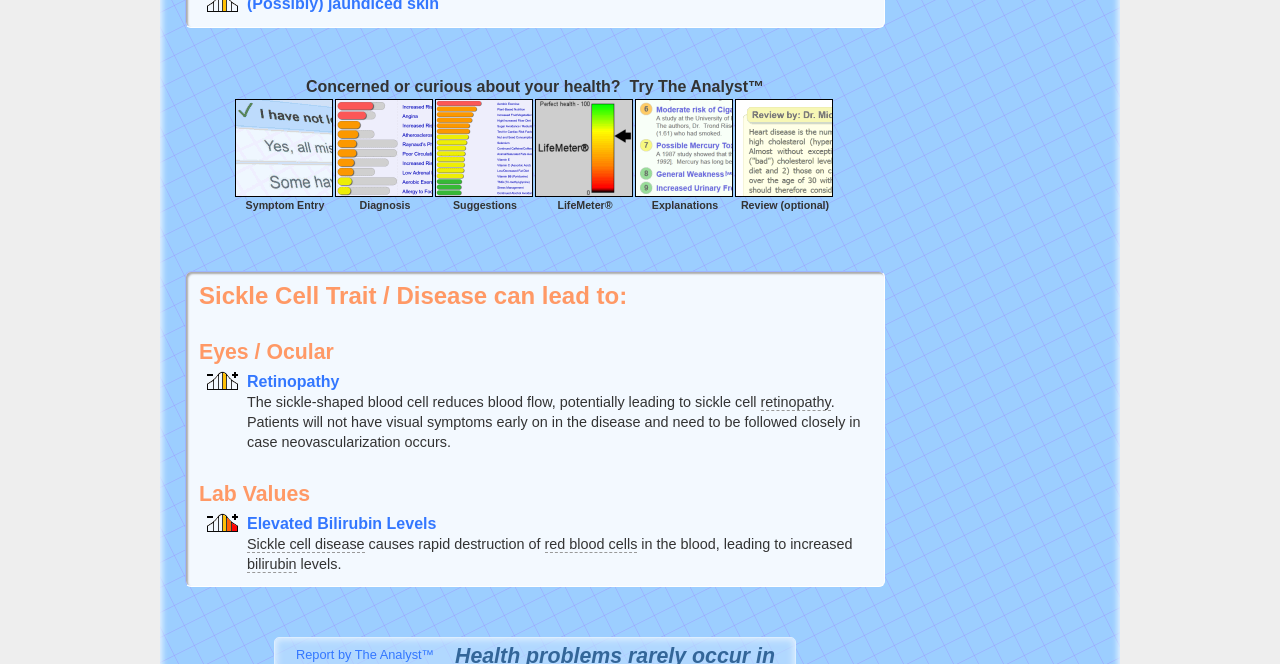Point out the bounding box coordinates of the section to click in order to follow this instruction: "Click Symptom Entry".

[0.184, 0.284, 0.262, 0.302]